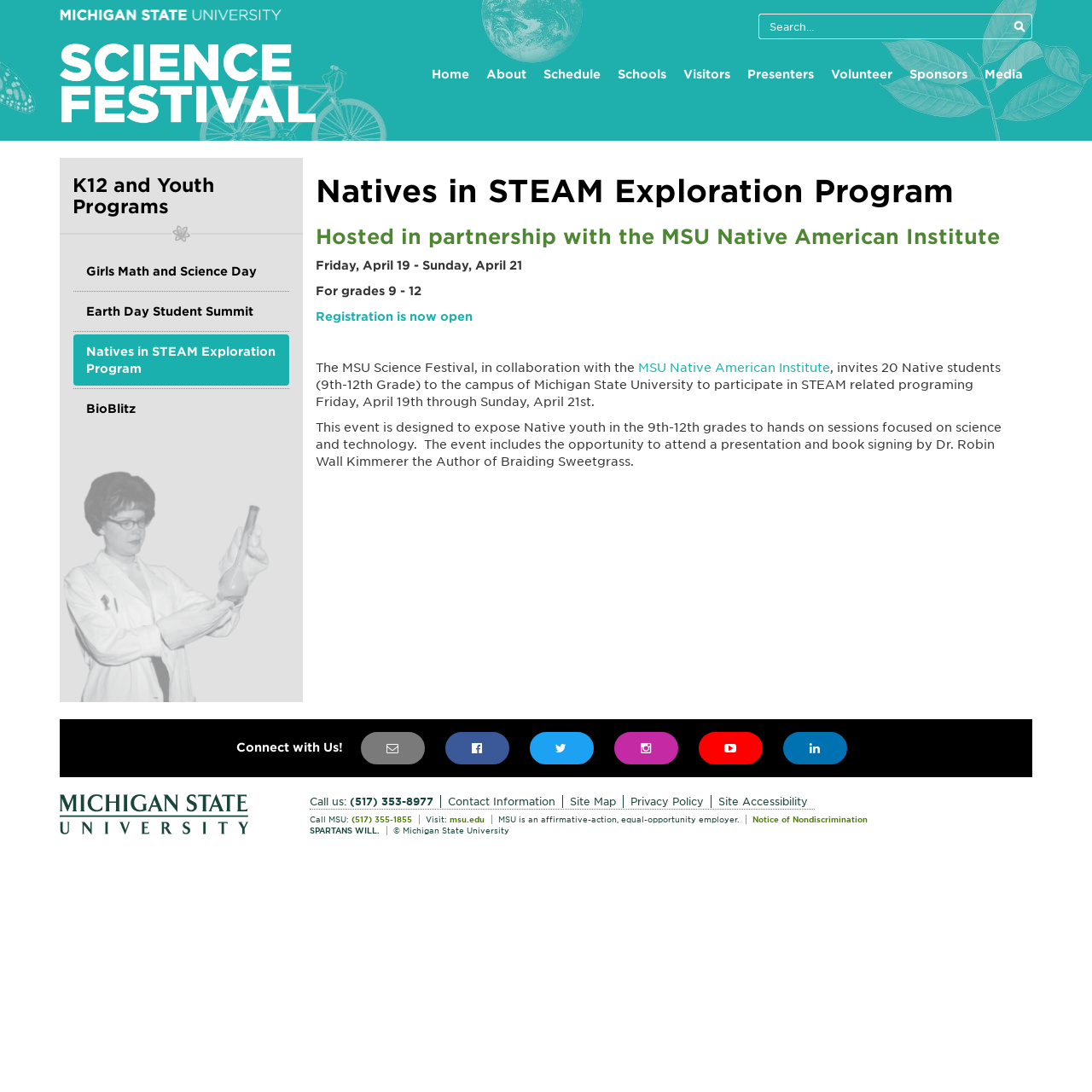Can you find and provide the main heading text of this webpage?

Natives in STEAM Exploration Program